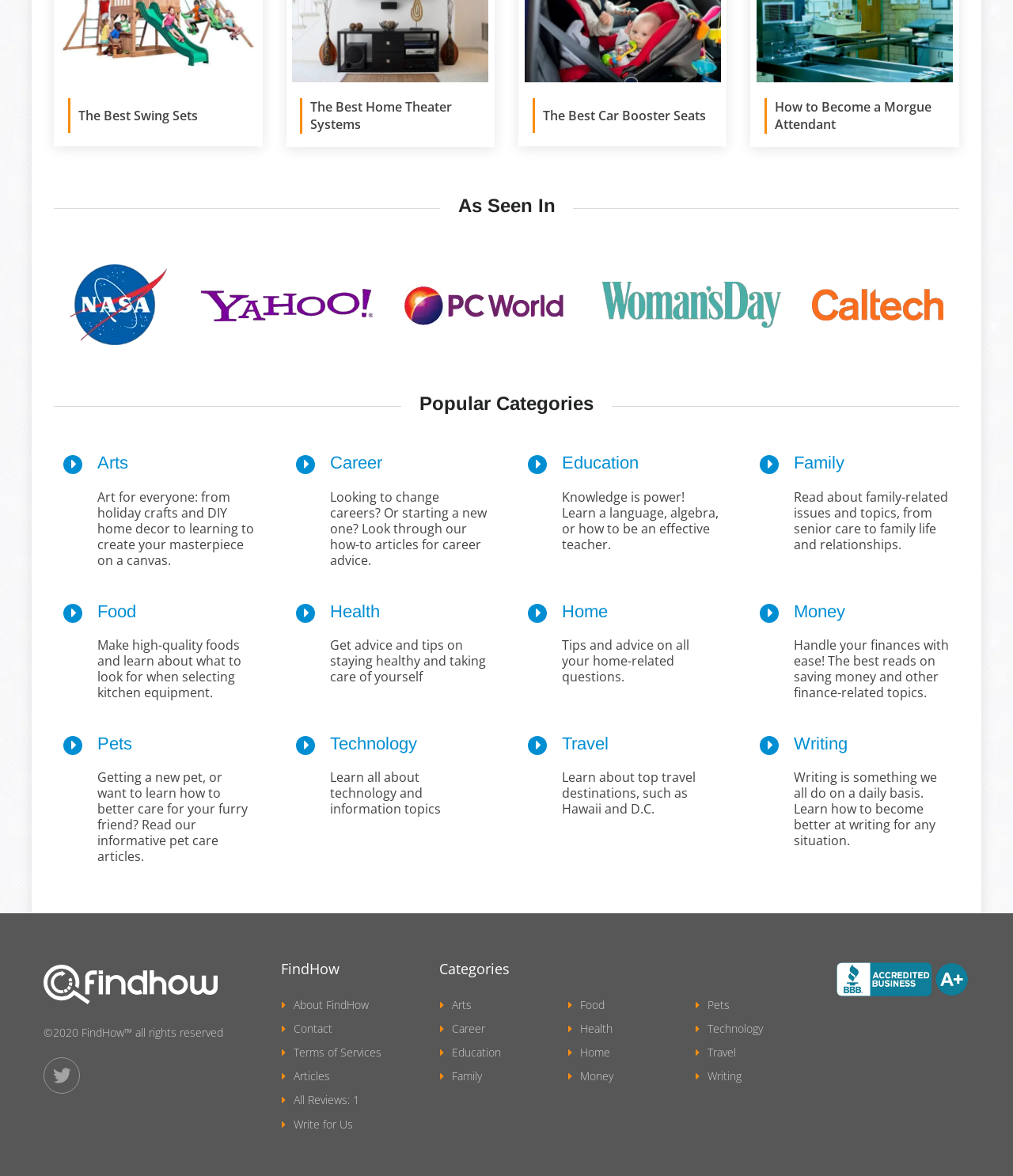Please identify the bounding box coordinates of the element's region that should be clicked to execute the following instruction: "Click on The Best Swing Sets". The bounding box coordinates must be four float numbers between 0 and 1, i.e., [left, top, right, bottom].

[0.067, 0.083, 0.245, 0.113]